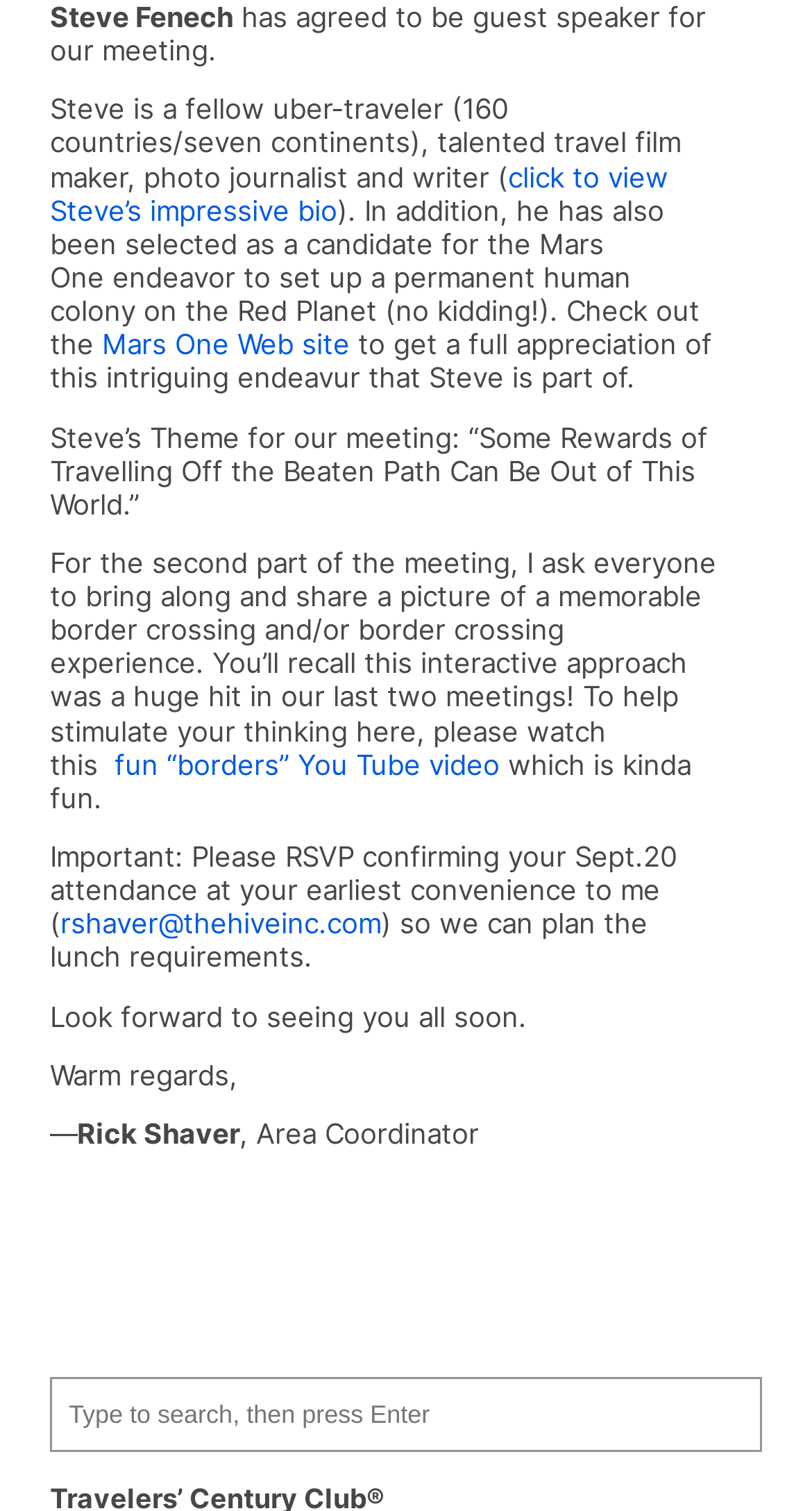Provide the bounding box for the UI element matching this description: "fun “borders” You Tube video".

[0.141, 0.495, 0.615, 0.517]